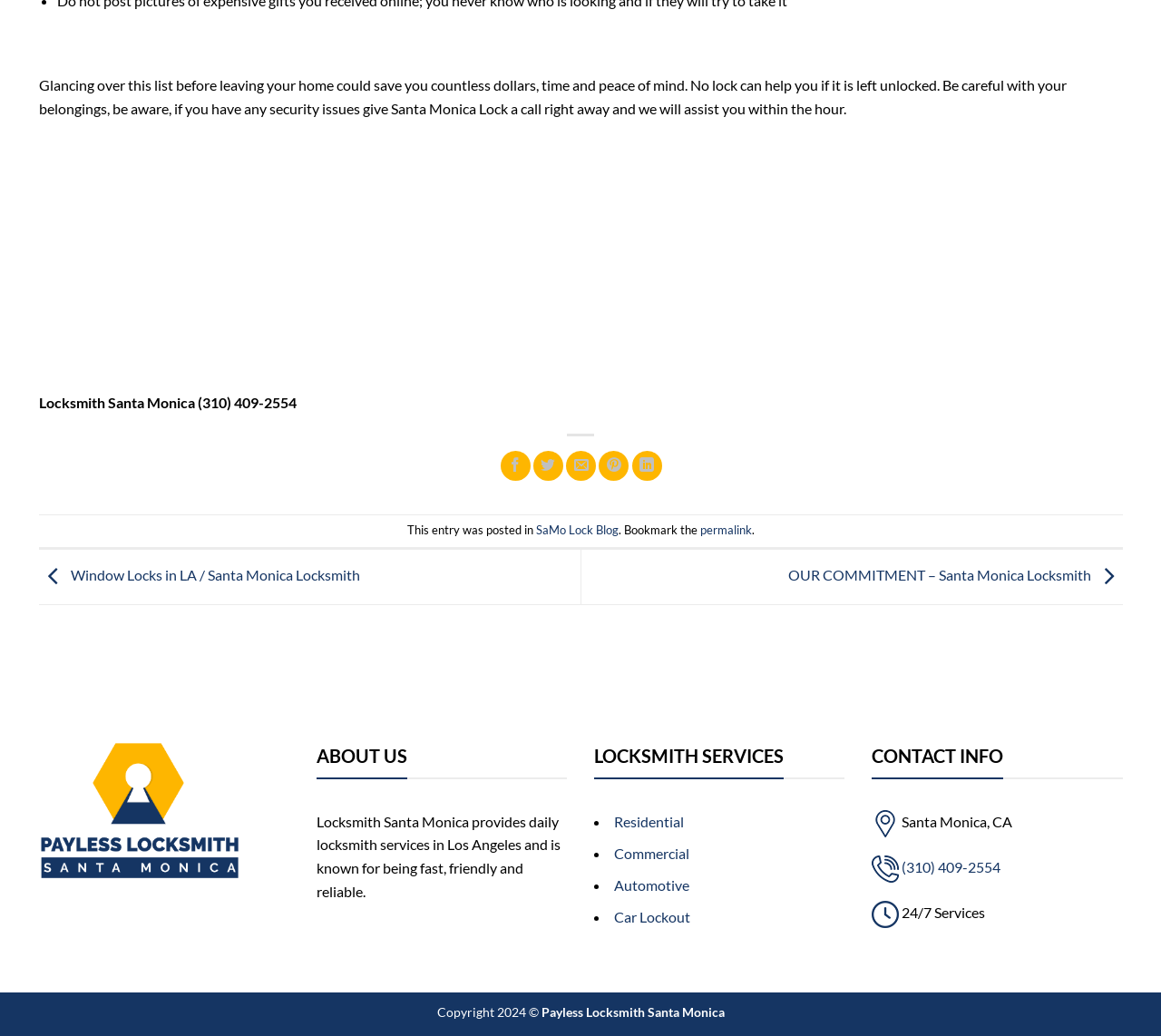Locate the bounding box coordinates of the segment that needs to be clicked to meet this instruction: "Call the locksmith".

[0.777, 0.828, 0.862, 0.845]